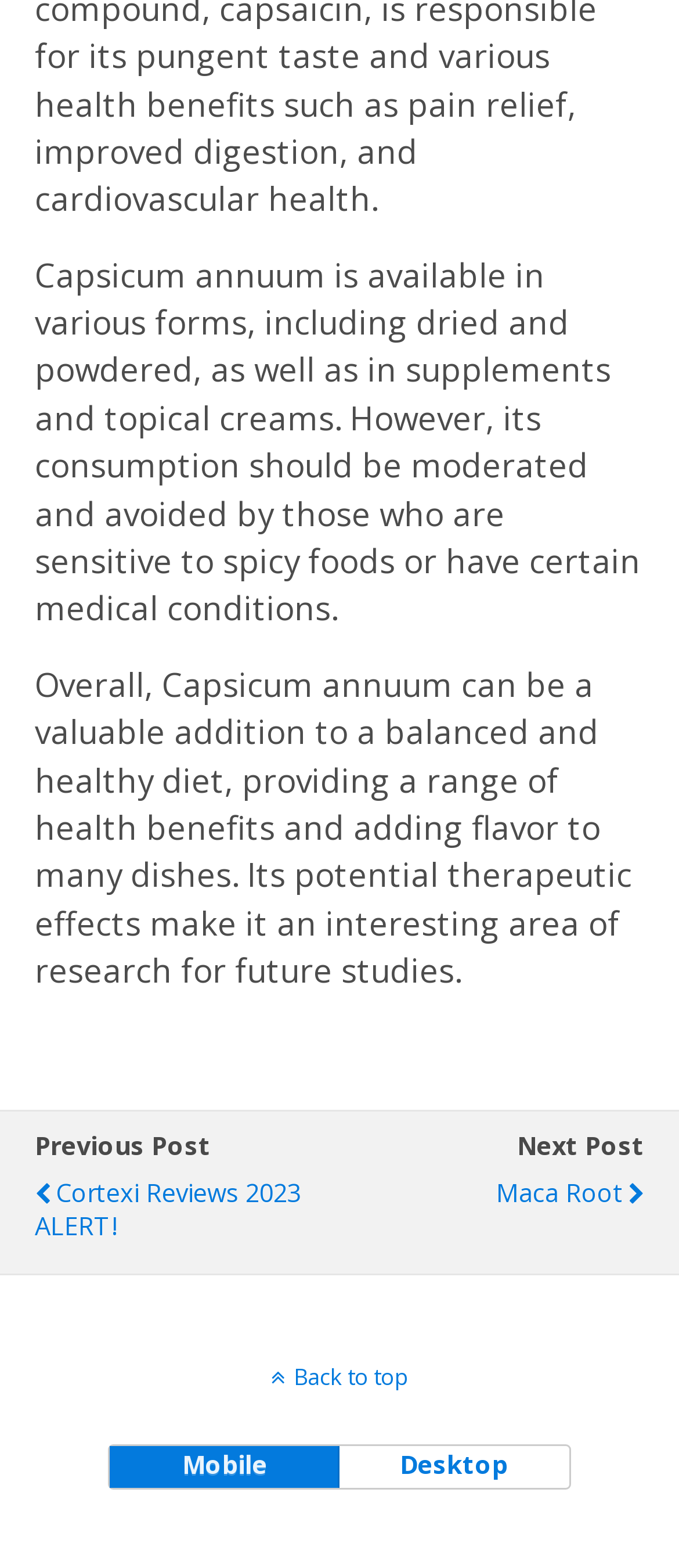Carefully examine the image and provide an in-depth answer to the question: What are the two options for viewing the webpage?

The webpage provides two buttons, 'Mobile' and 'Desktop', which allow users to switch between a mobile-friendly and desktop-friendly view of the webpage.